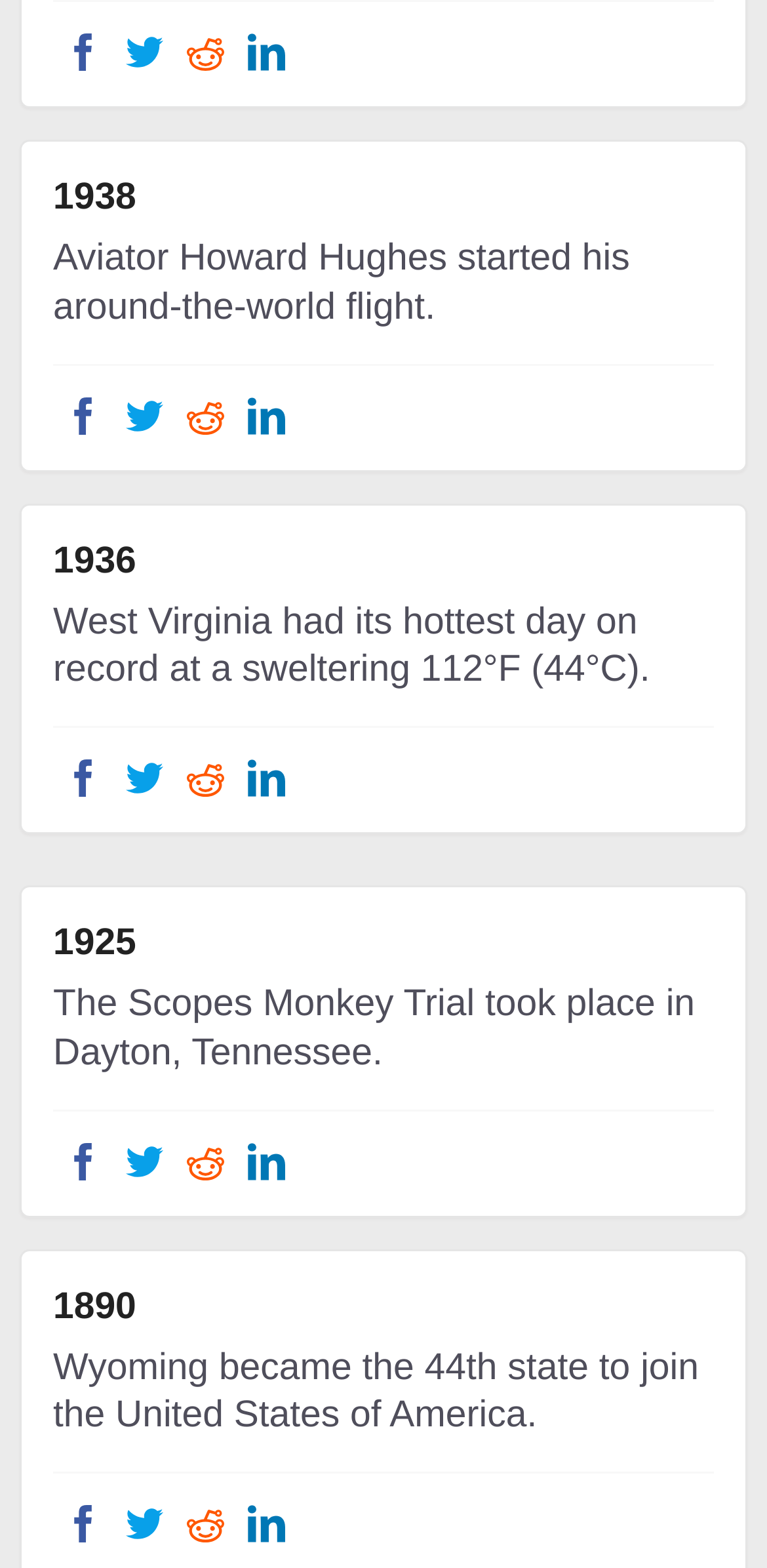Pinpoint the bounding box coordinates of the element that must be clicked to accomplish the following instruction: "Click on Register & Save". The coordinates should be in the format of four float numbers between 0 and 1, i.e., [left, top, right, bottom].

None